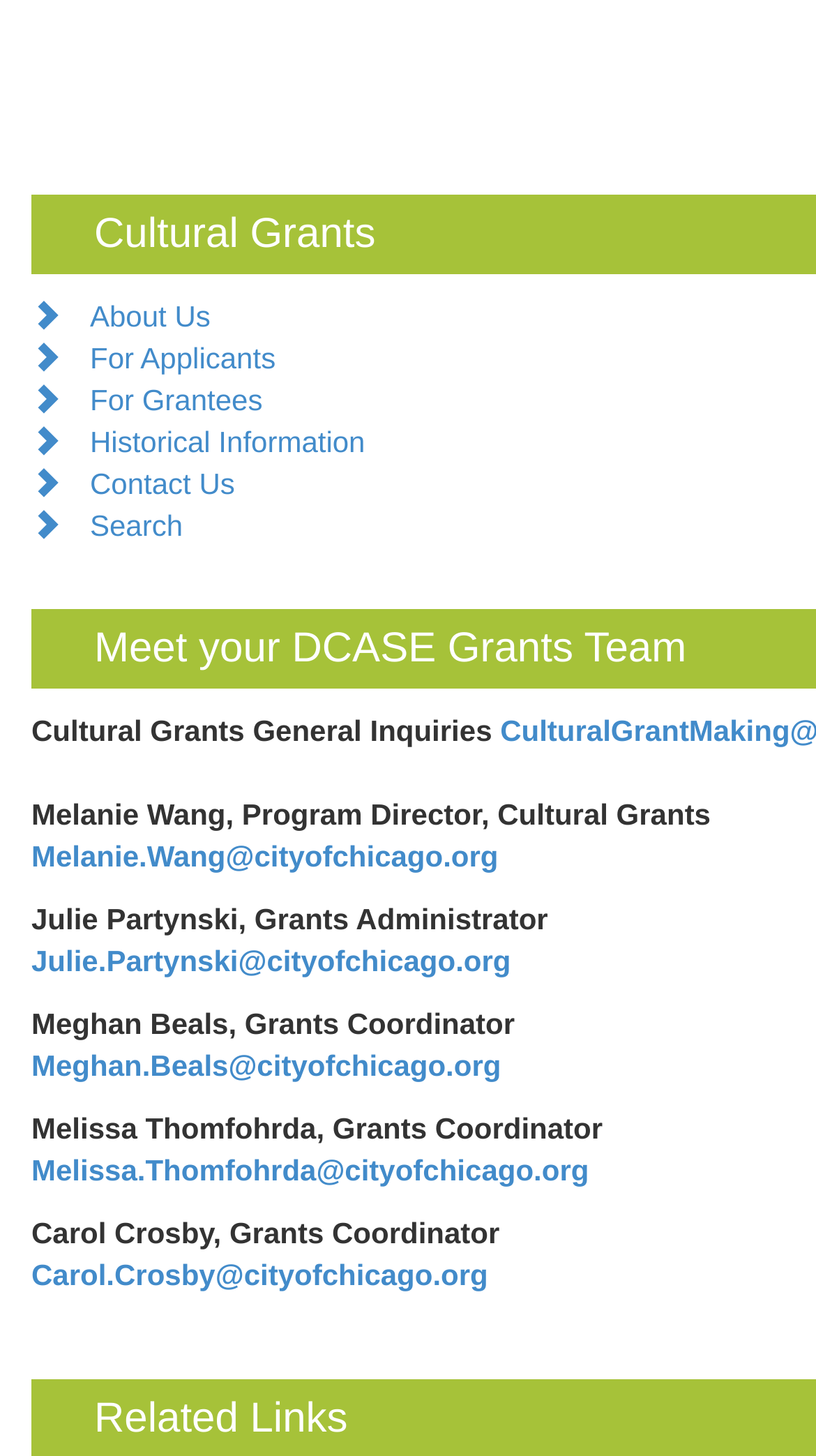Given the description: "Carol.Crosby@cityofchicago.org", determine the bounding box coordinates of the UI element. The coordinates should be formatted as four float numbers between 0 and 1, [left, top, right, bottom].

[0.038, 0.864, 0.598, 0.887]